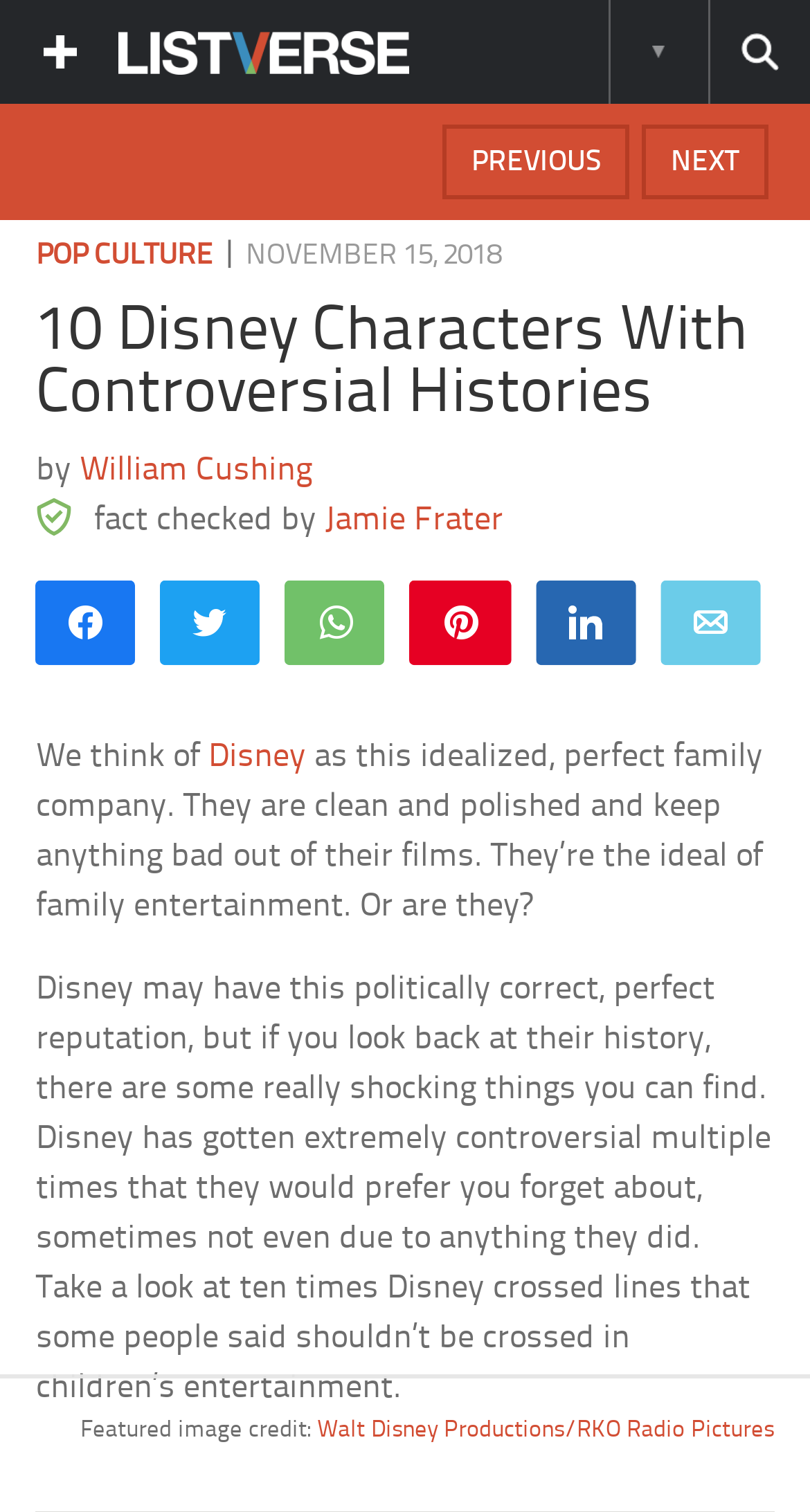Identify the bounding box coordinates of the clickable section necessary to follow the following instruction: "Go to XingChen Electron homepage". The coordinates should be presented as four float numbers from 0 to 1, i.e., [left, top, right, bottom].

None